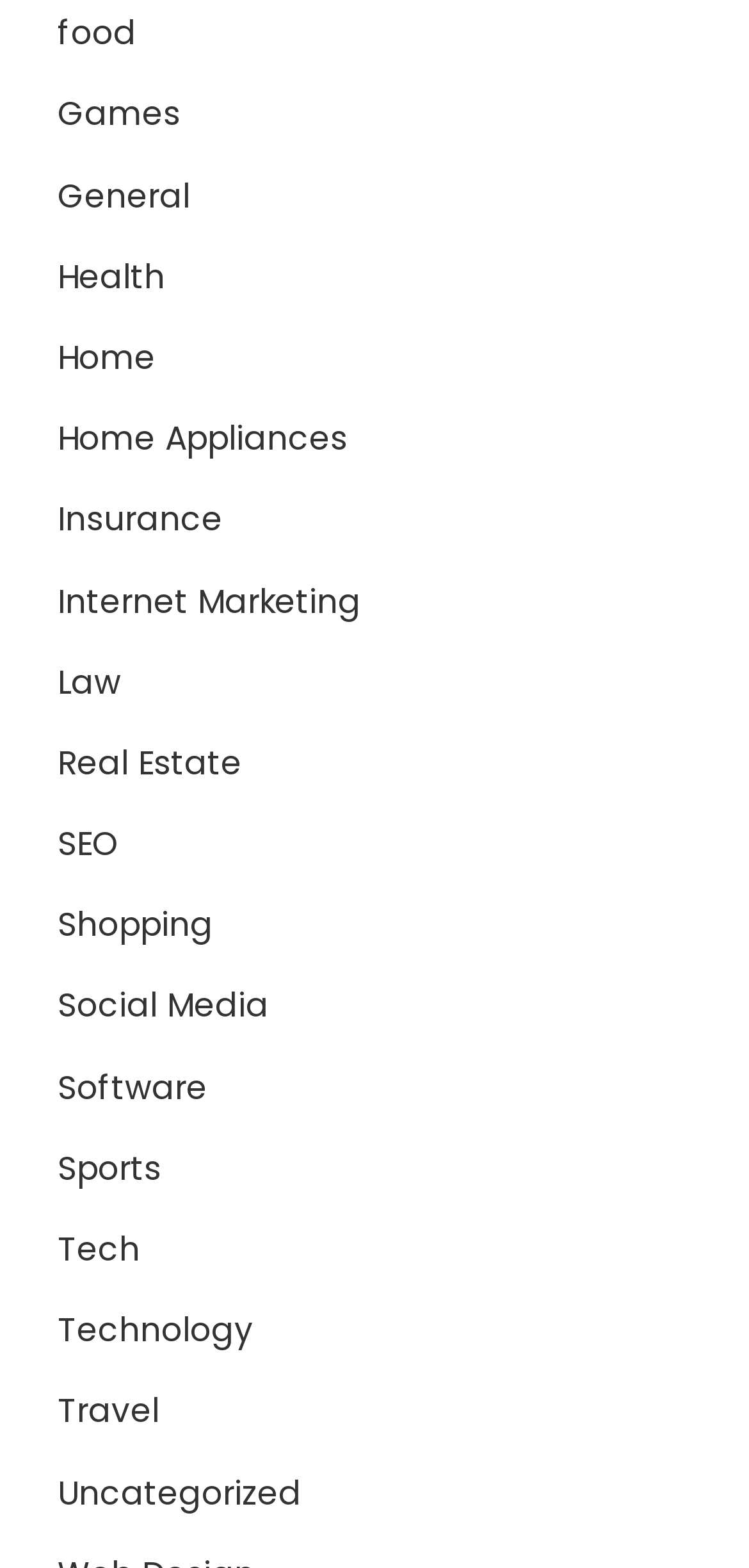Could you highlight the region that needs to be clicked to execute the instruction: "visit Games"?

[0.077, 0.058, 0.241, 0.087]